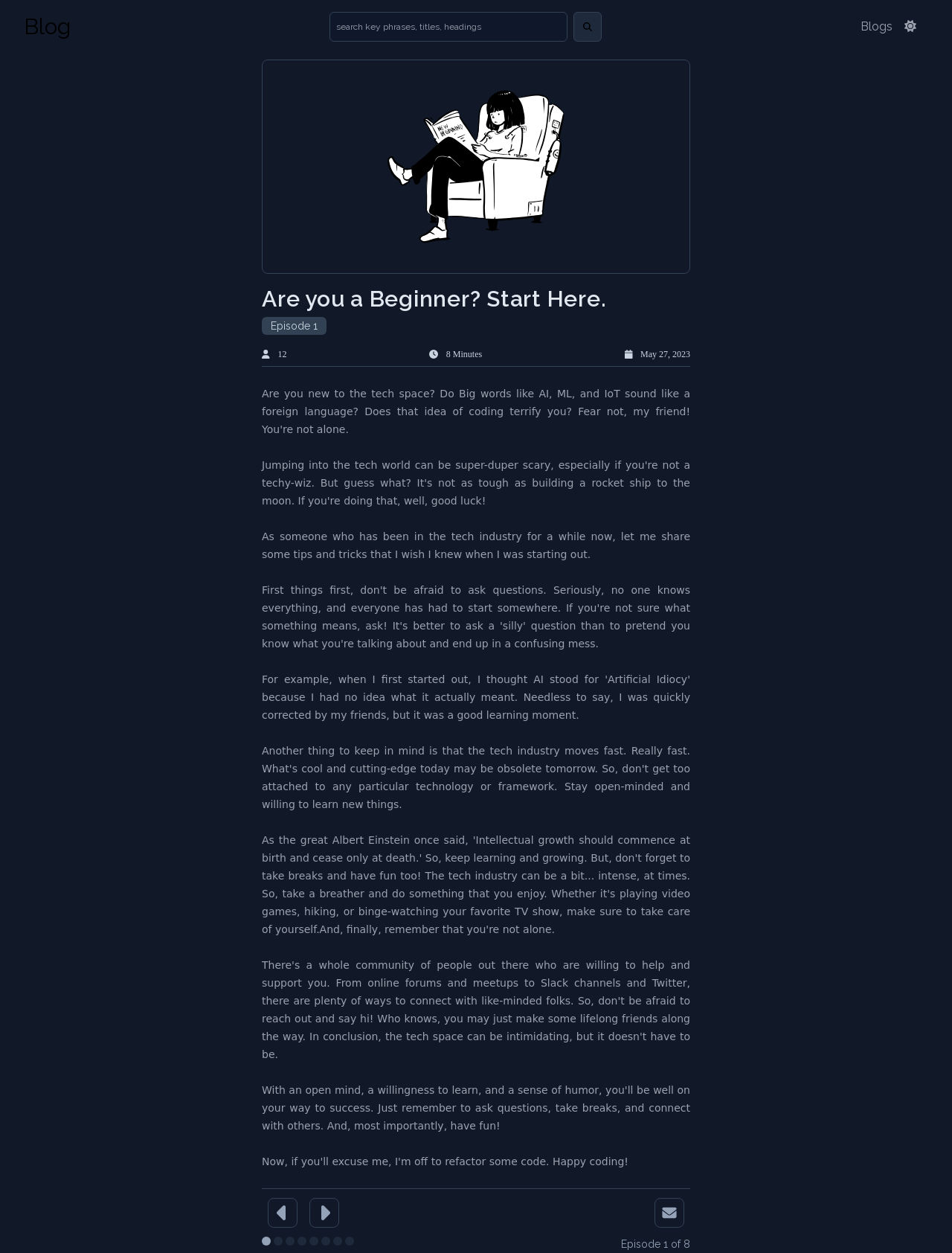What is the date of the episode?
Please provide a single word or phrase as the answer based on the screenshot.

May 27, 2023